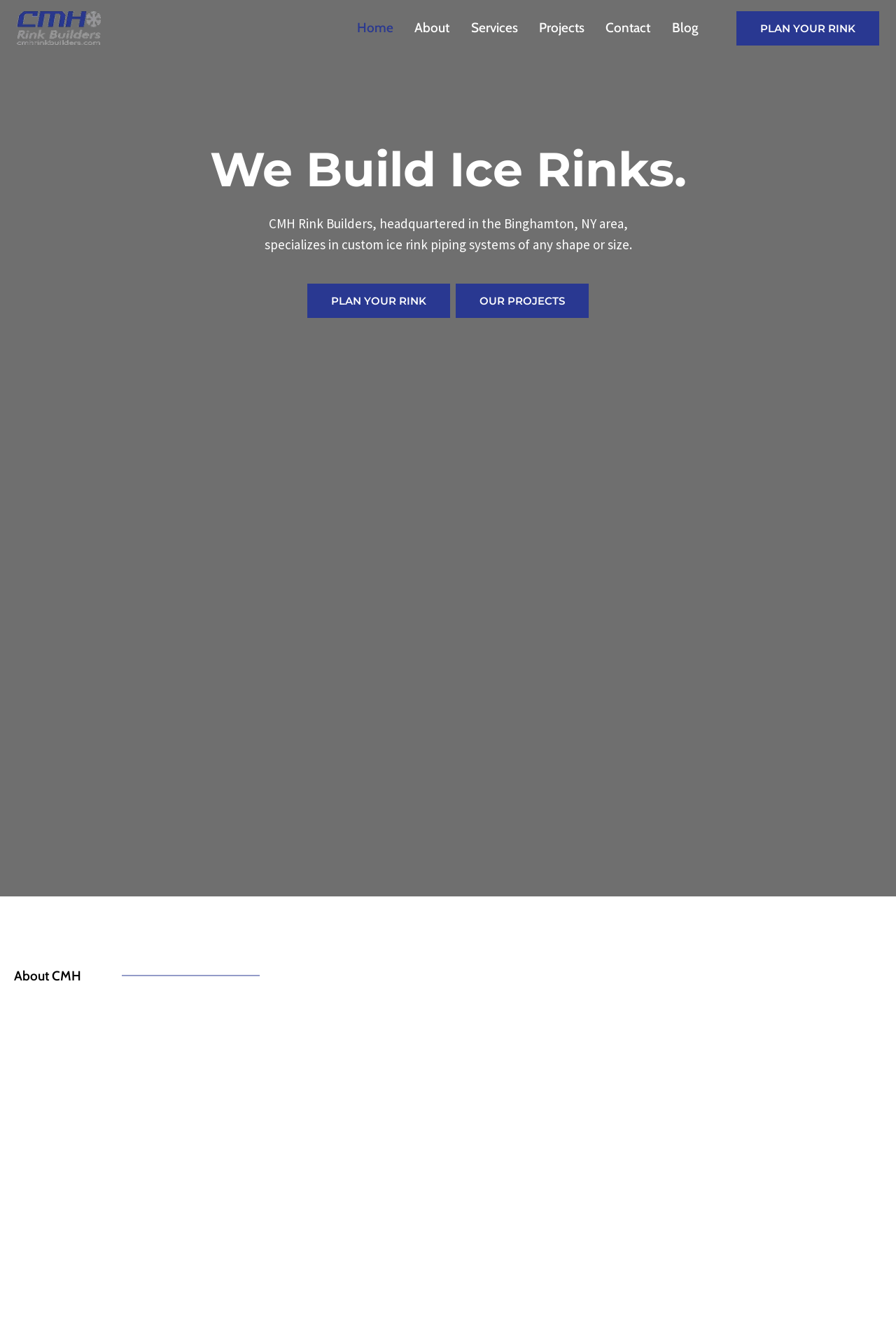Extract the top-level heading from the webpage and provide its text.

We Build Ice Rinks.